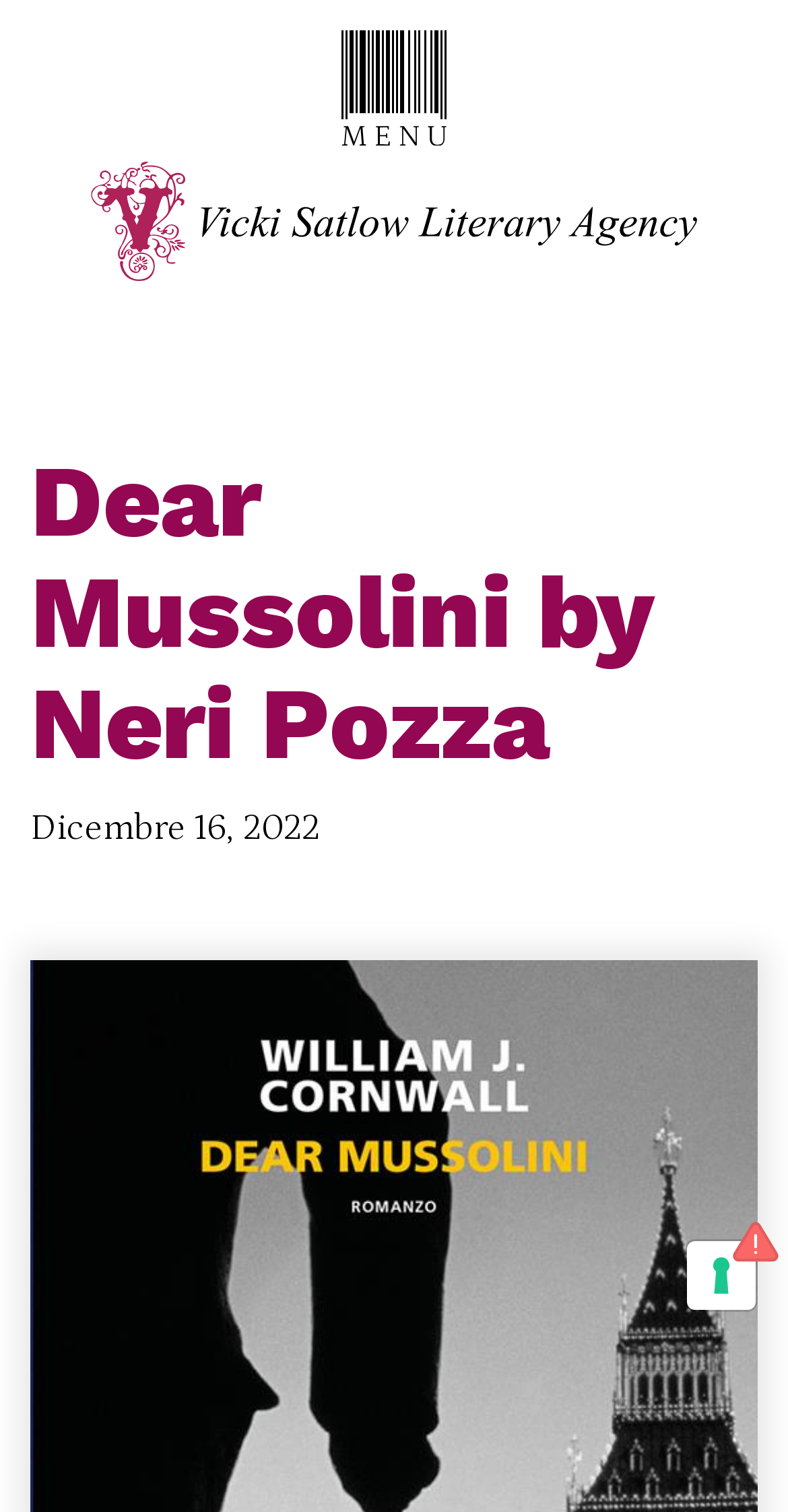Who is the author of the book?
Provide a detailed answer to the question, using the image to inform your response.

I inferred this answer by looking at the link element with the text 'Vicki Satlow' and the image associated with it, which suggests that Vicki Satlow is the author of the book.